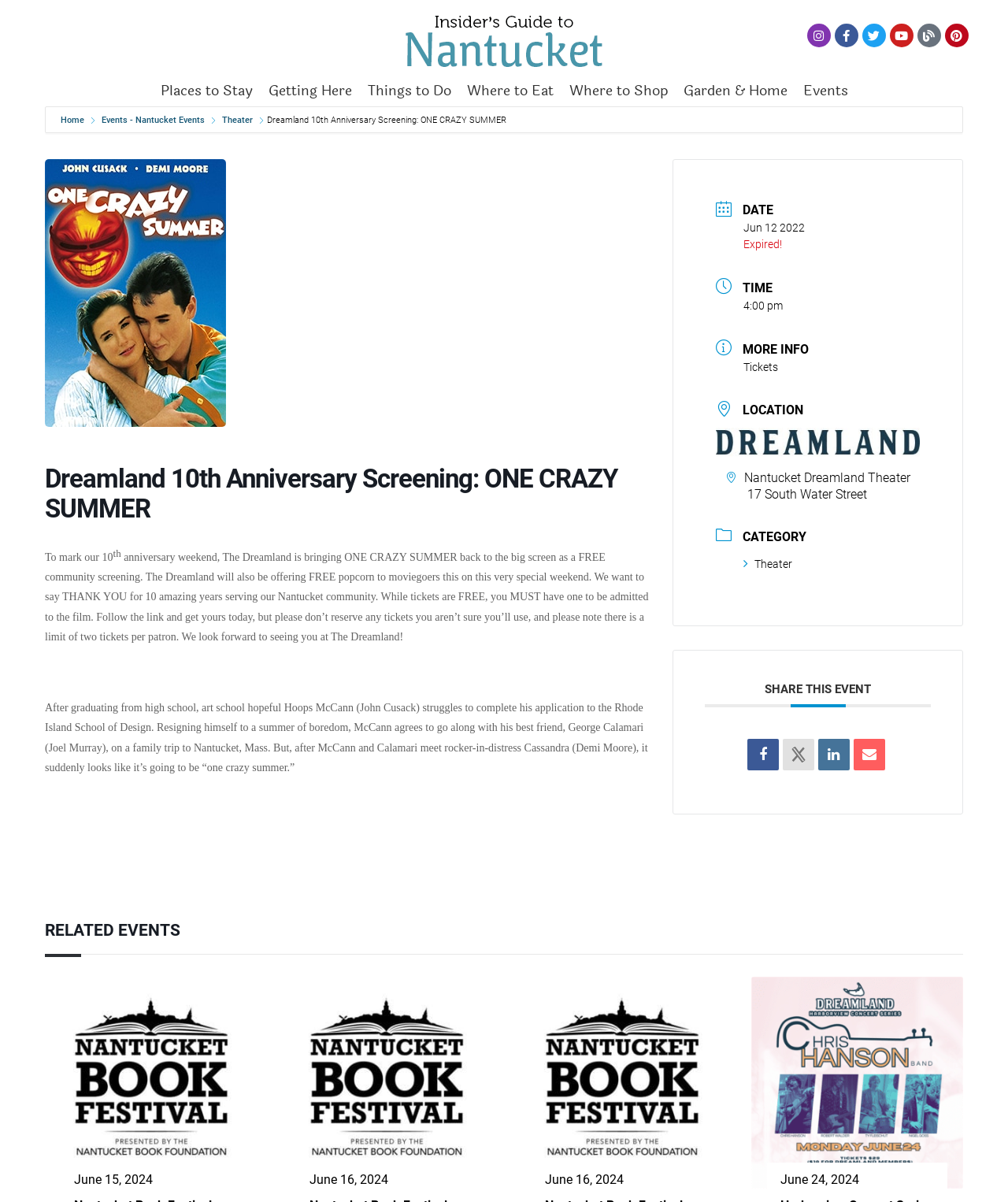Please find the bounding box coordinates for the clickable element needed to perform this instruction: "Share this event on social media".

[0.699, 0.567, 0.923, 0.588]